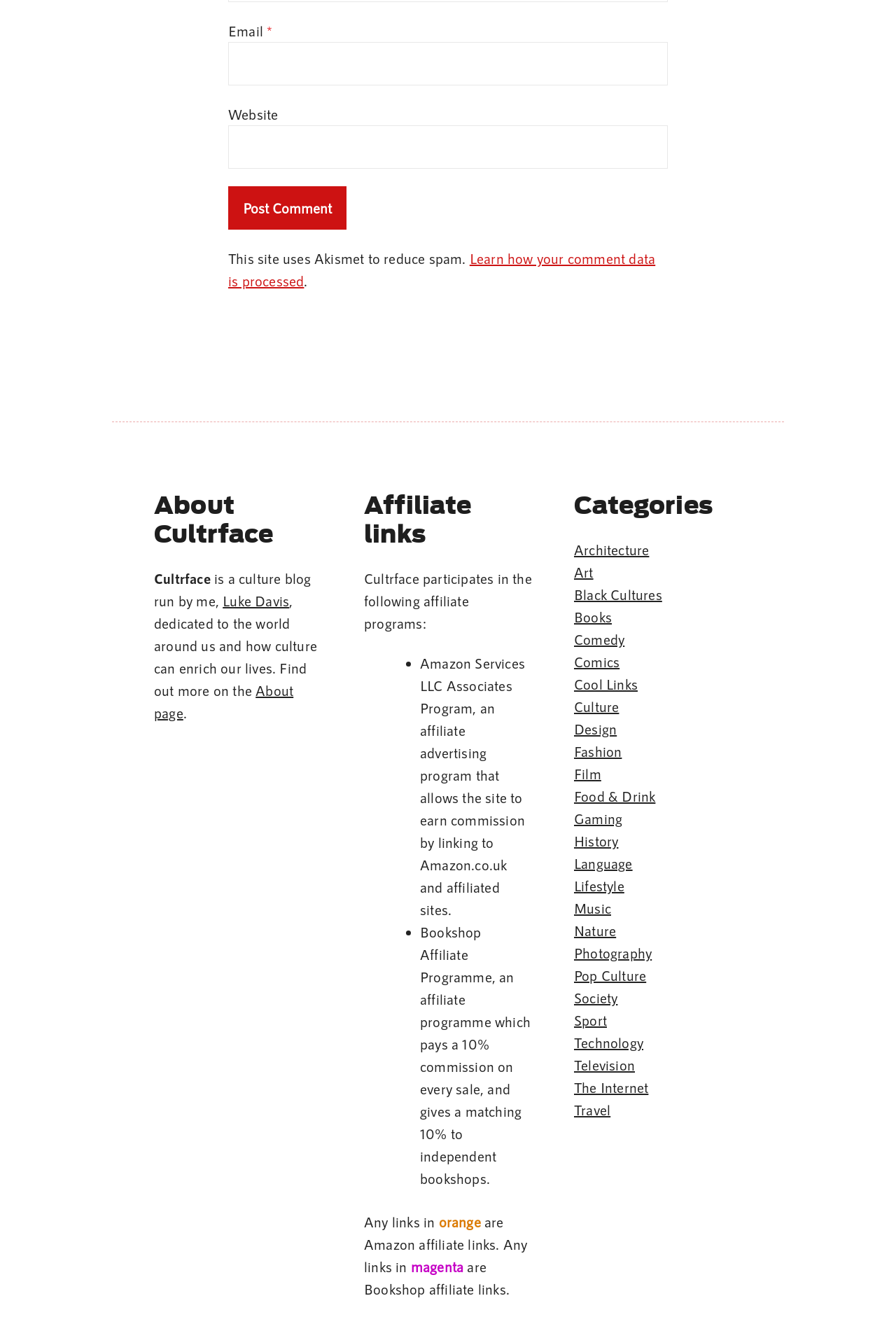Can you specify the bounding box coordinates for the region that should be clicked to fulfill this instruction: "Click Post Comment".

[0.255, 0.139, 0.387, 0.172]